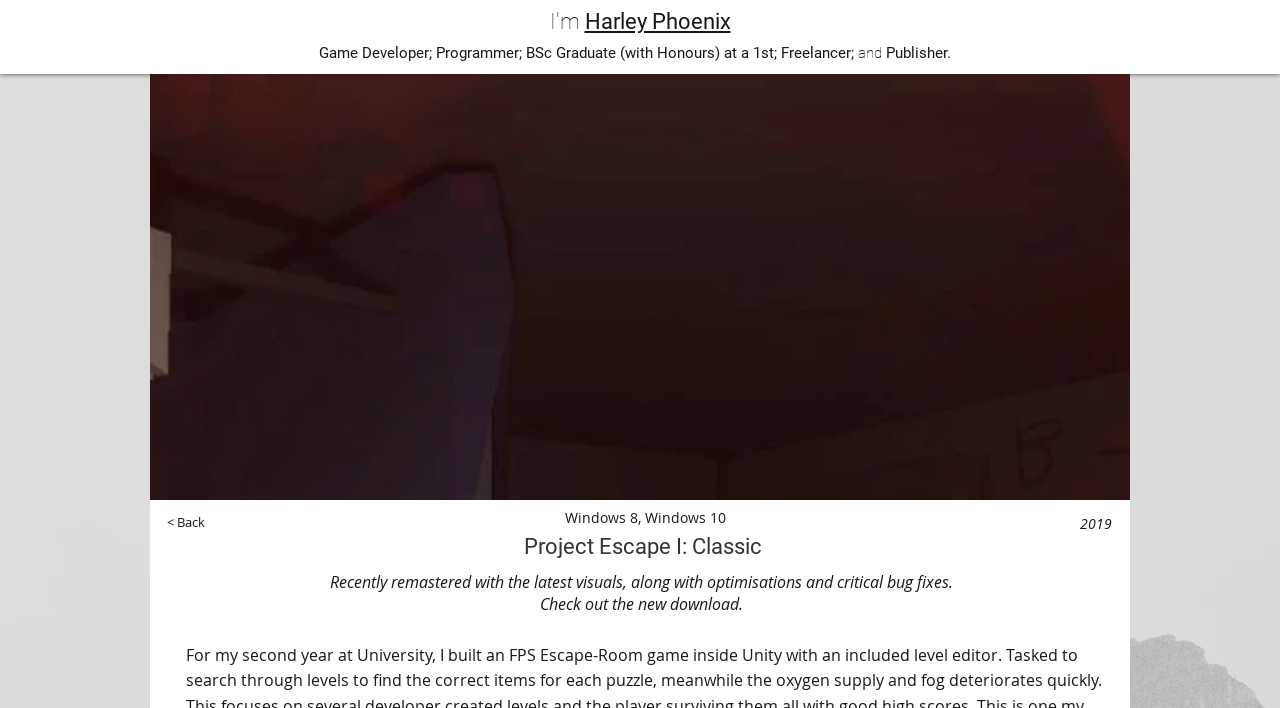What is the purpose of the webpage?
Carefully analyze the image and provide a thorough answer to the question.

The purpose of the webpage is to provide information about the game 'Project Escape I: Classic', including its remastered version, operating system, and other details.